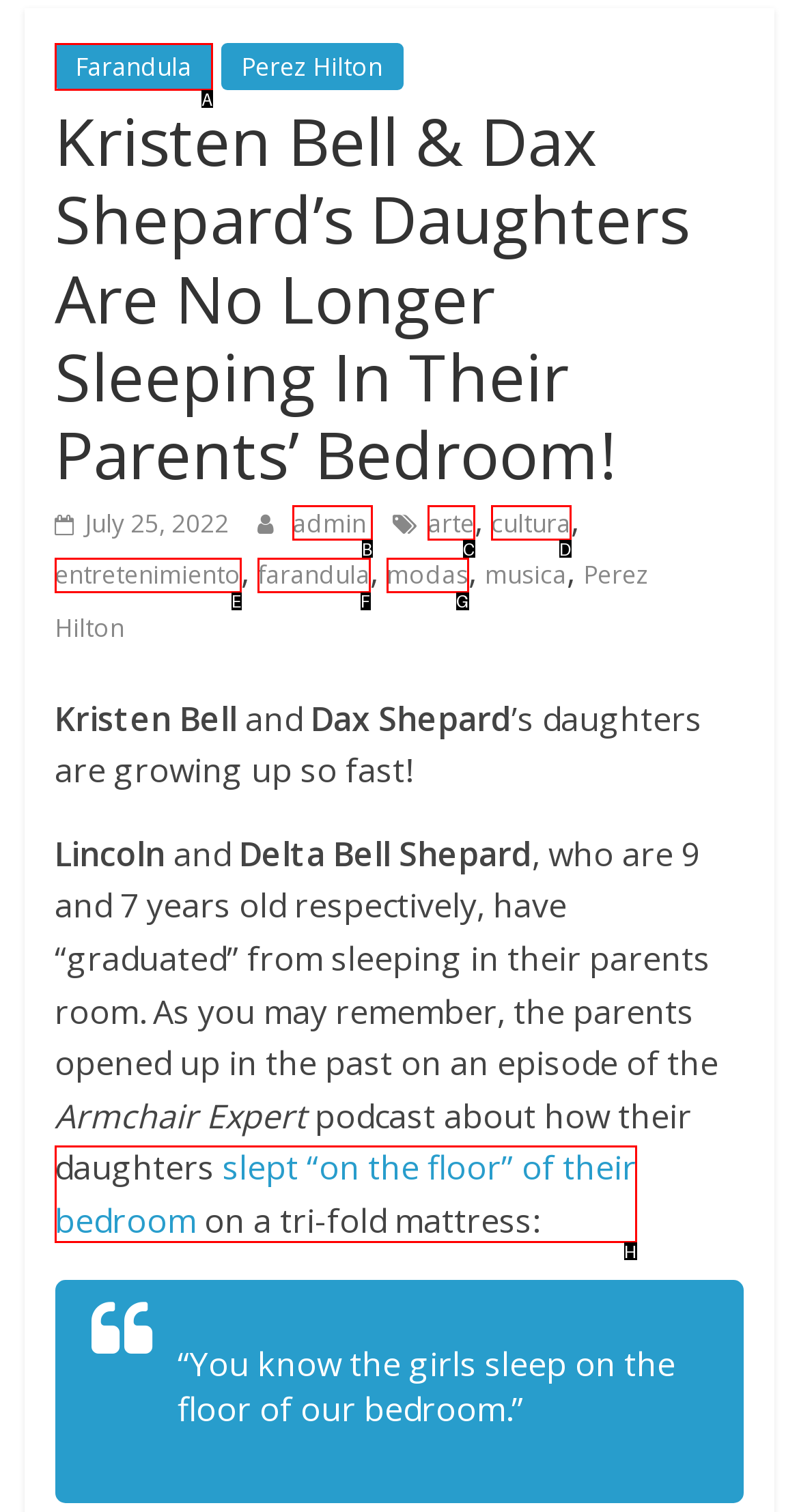From the given options, find the HTML element that fits the description: Gallica: Bibliothèque Numérique. Reply with the letter of the chosen element.

None